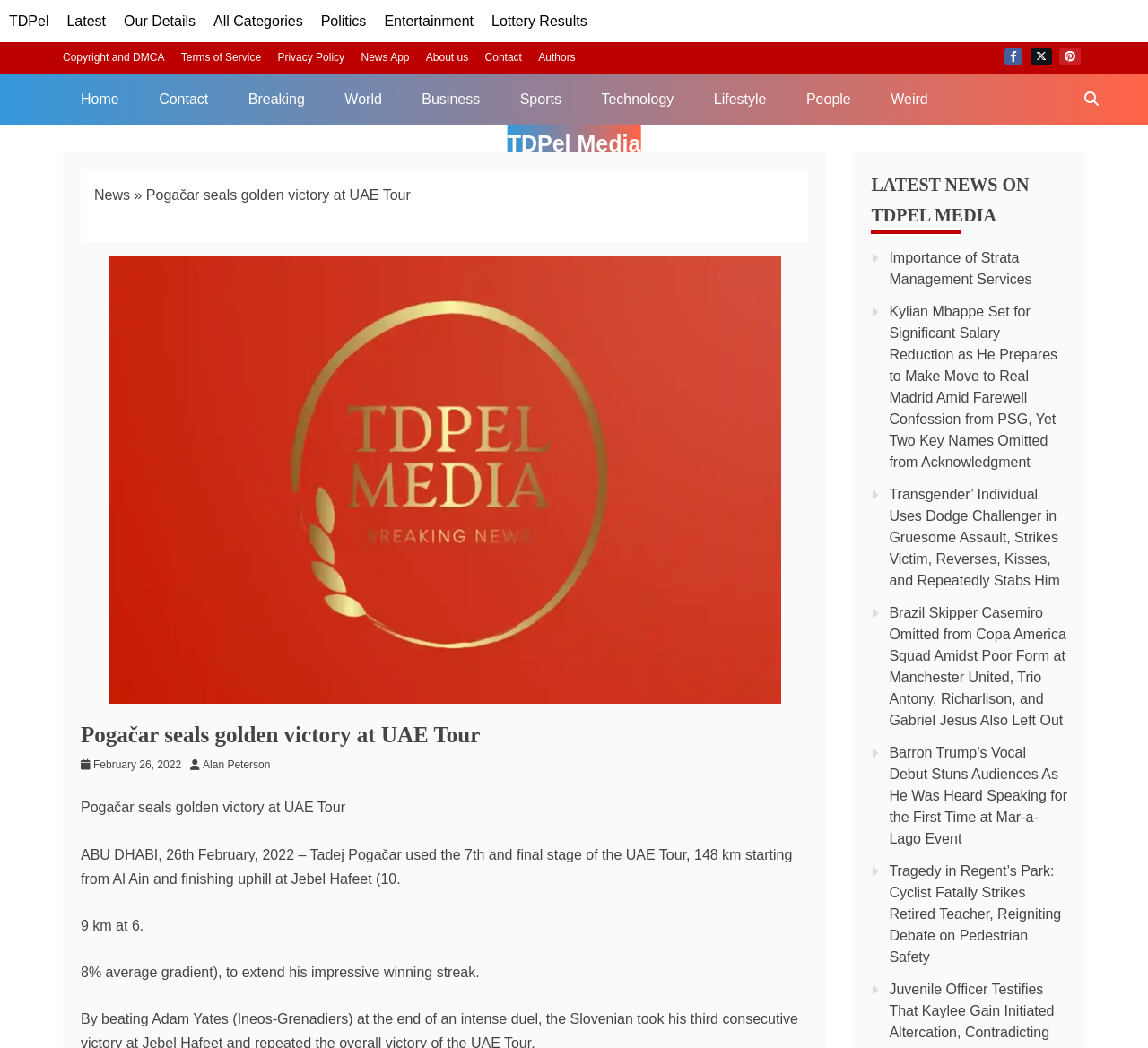Identify the bounding box coordinates for the region to click in order to carry out this instruction: "Check the Facebook page of TDPel Media". Provide the coordinates using four float numbers between 0 and 1, formatted as [left, top, right, bottom].

[0.875, 0.046, 0.891, 0.062]